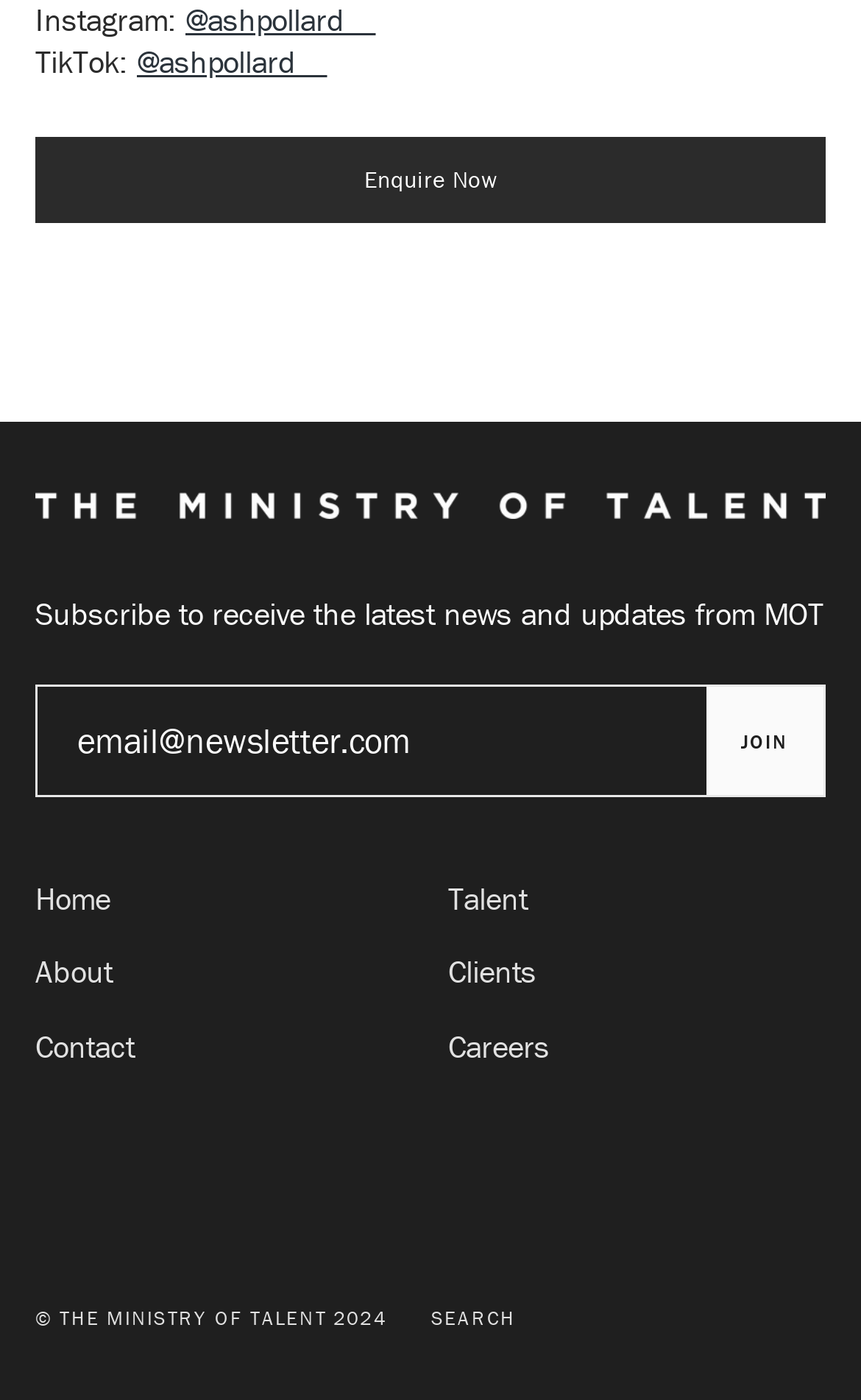Respond with a single word or phrase:
What is the name of the organization?

The Ministry of Talent